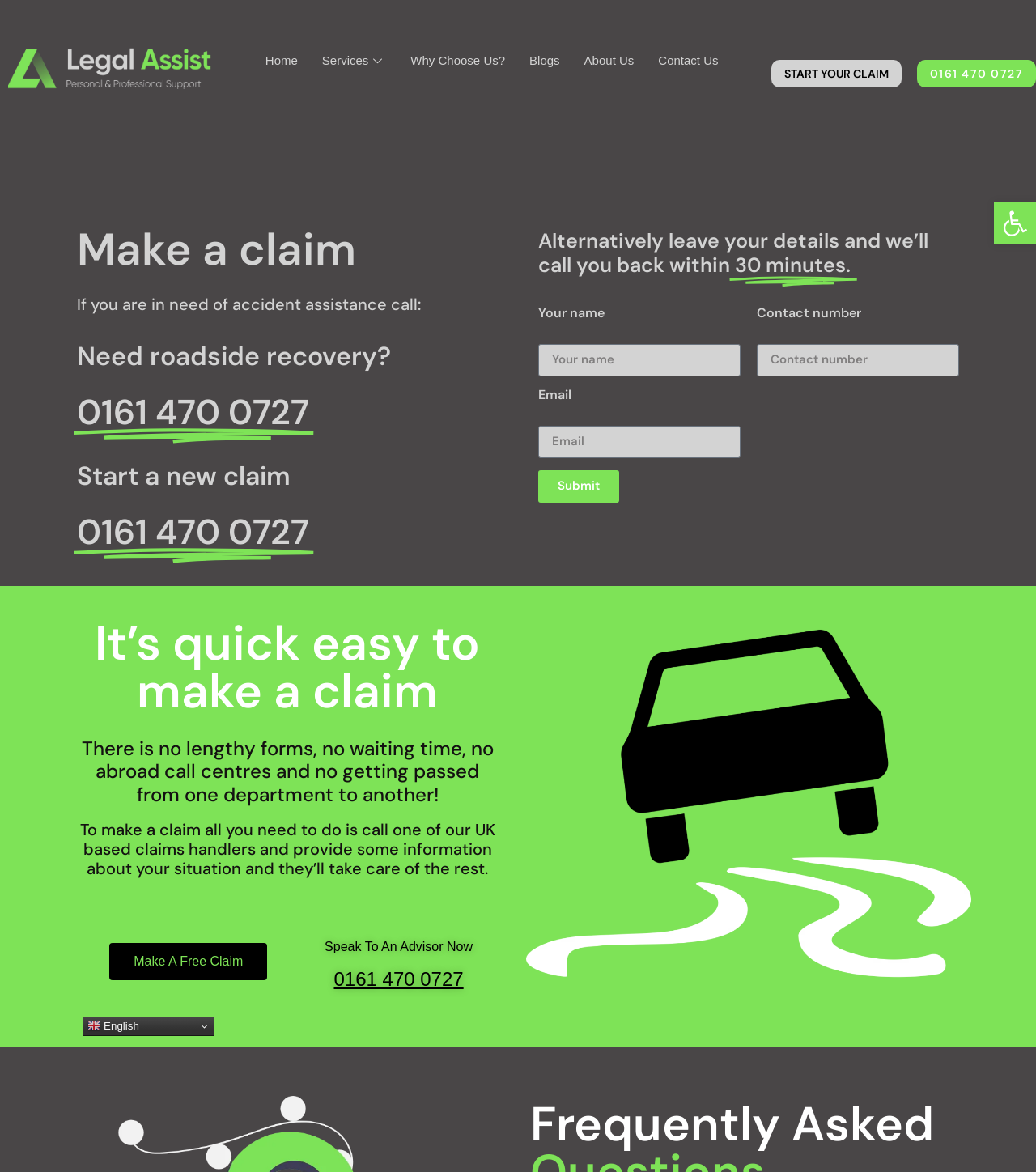Find the bounding box coordinates of the clickable area required to complete the following action: "Click the 'START YOUR CLAIM' button".

[0.745, 0.051, 0.871, 0.074]